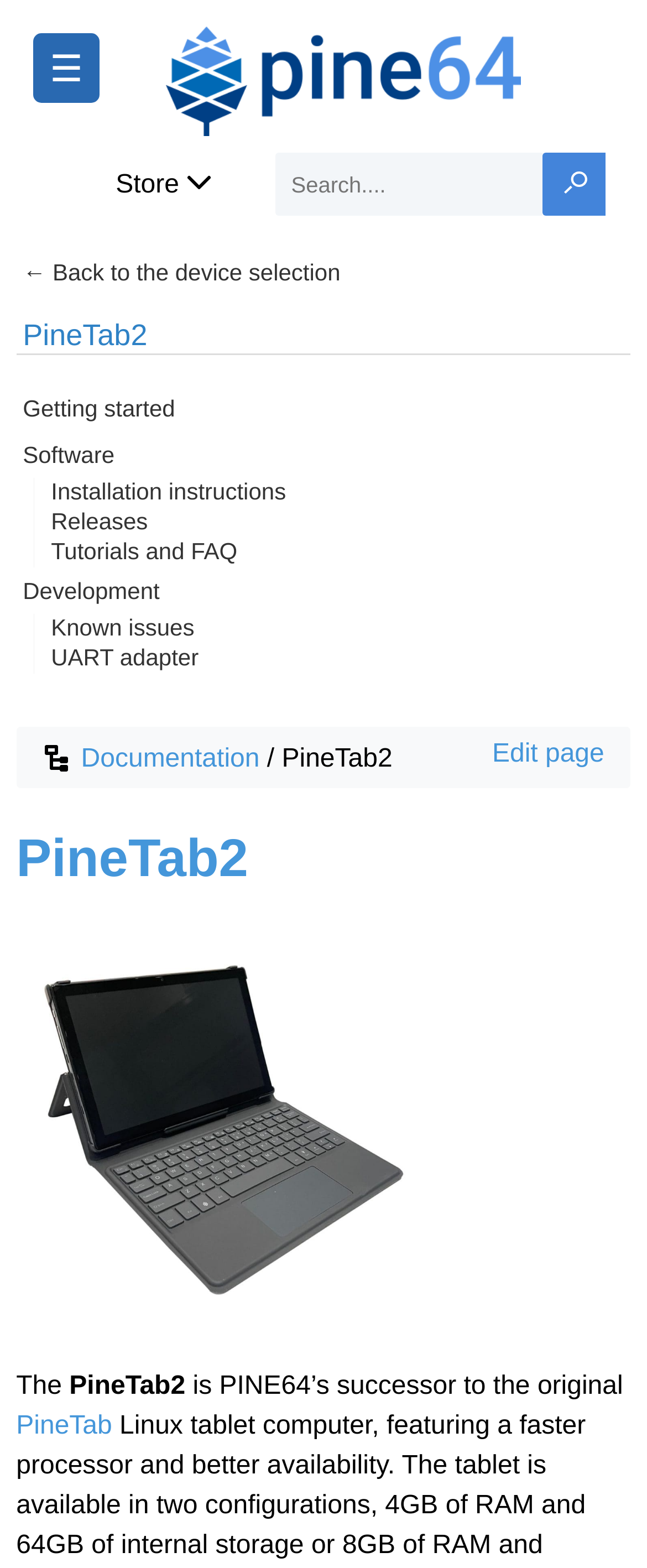Locate the bounding box for the described UI element: "Specifications". Ensure the coordinates are four float numbers between 0 and 1, formatted as [left, top, right, bottom].

[0.066, 0.535, 0.3, 0.552]